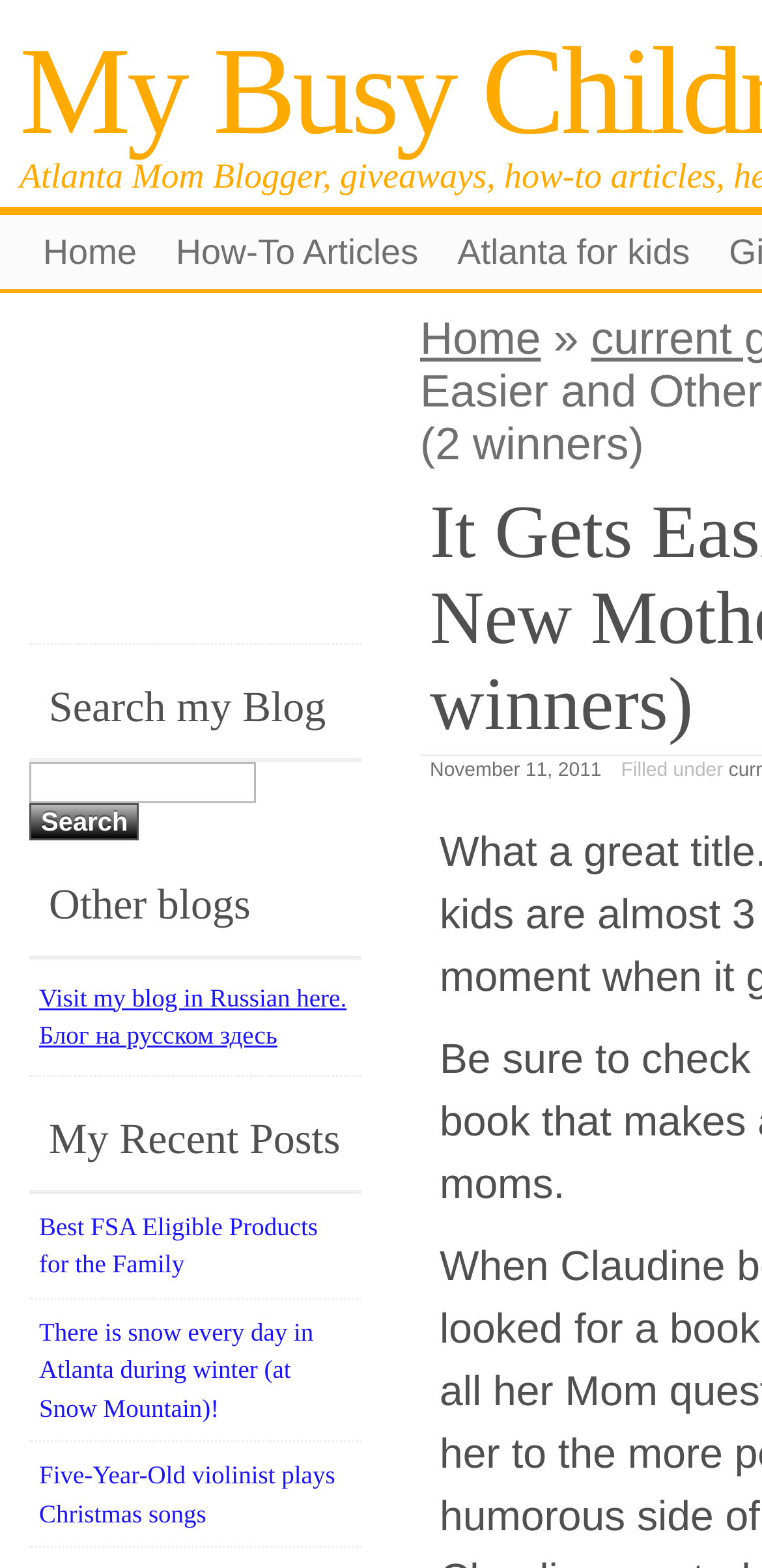How many links are there in the 'My Recent Posts' section?
Please provide a single word or phrase based on the screenshot.

3